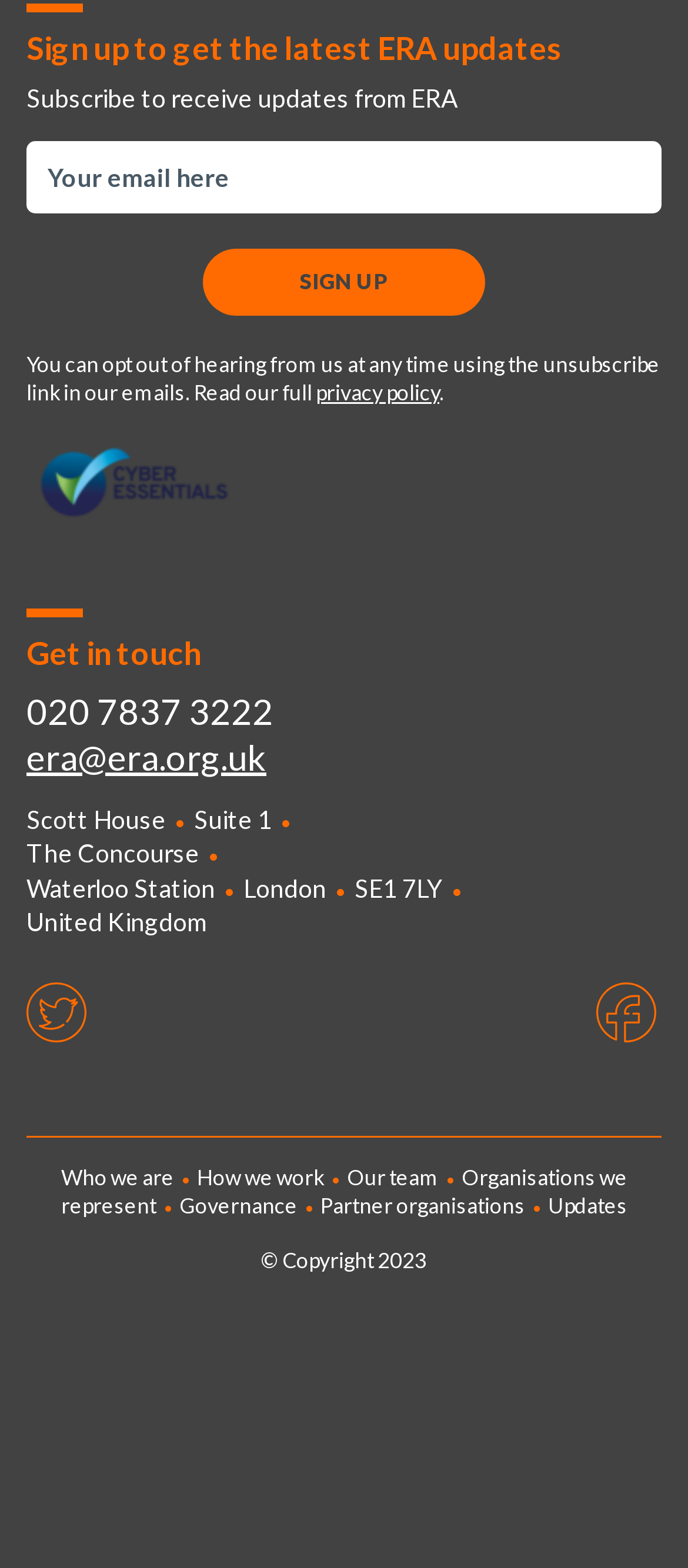Answer the following query concisely with a single word or phrase:
What is the purpose of the input field?

Email subscription